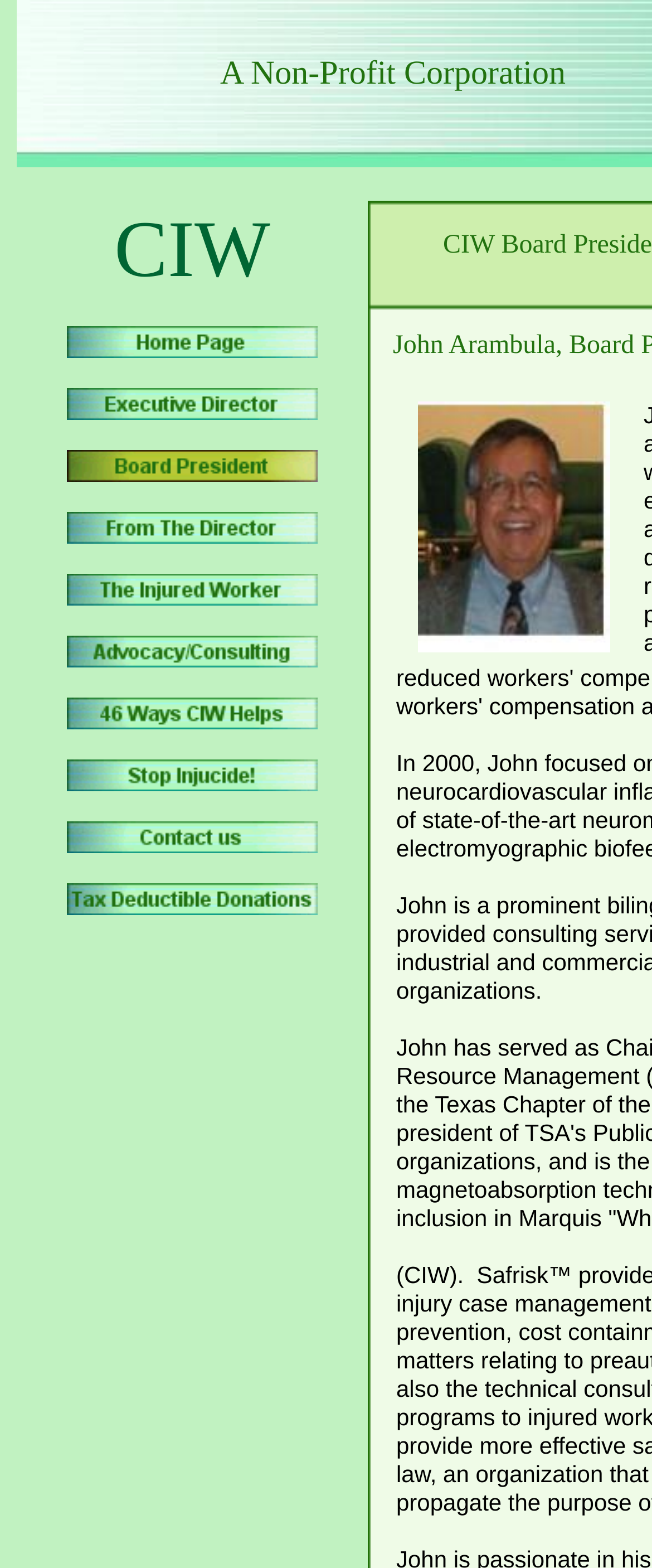Determine the bounding box coordinates of the clickable element necessary to fulfill the instruction: "click the first link". Provide the coordinates as four float numbers within the 0 to 1 range, i.e., [left, top, right, bottom].

[0.103, 0.214, 0.487, 0.233]